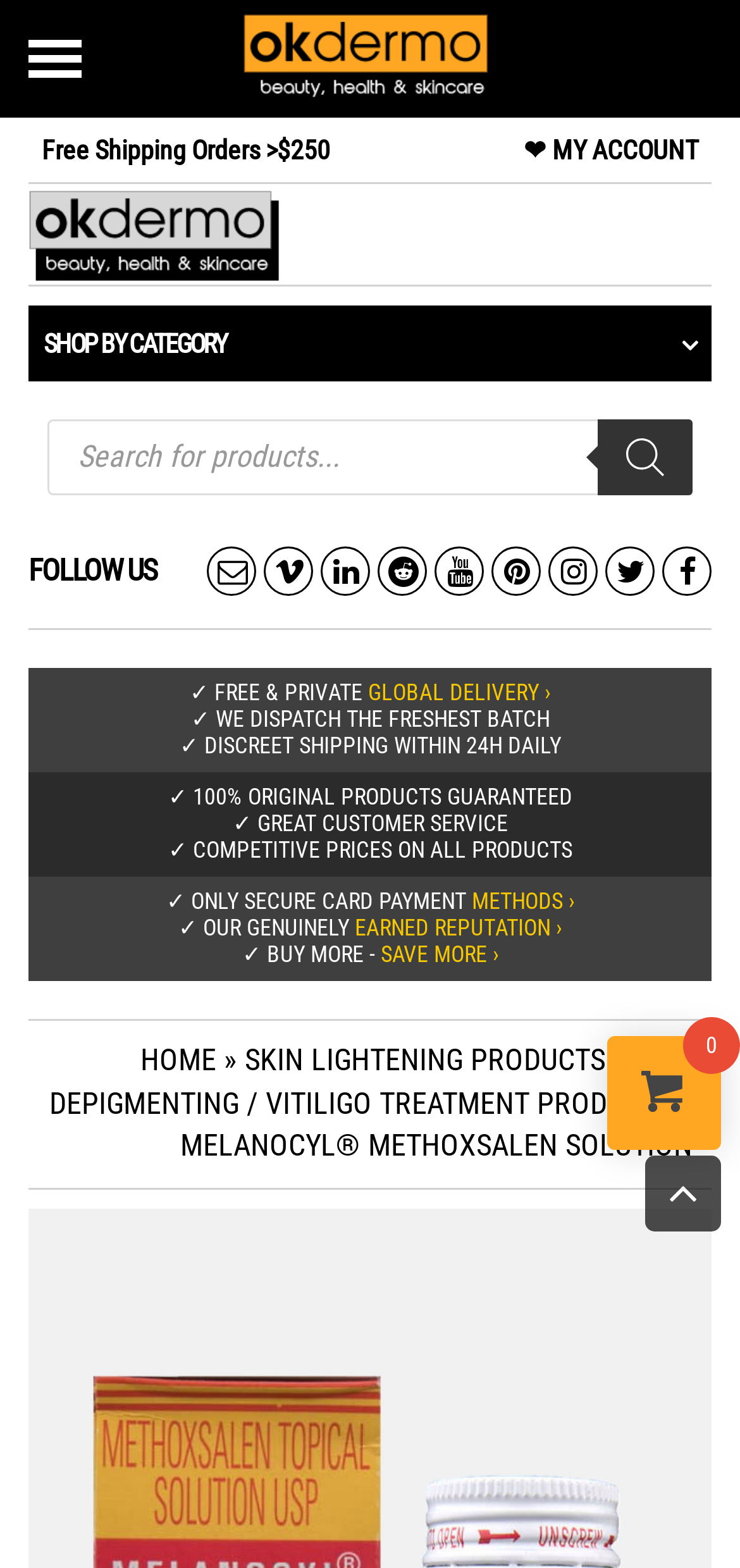Provide a short answer using a single word or phrase for the following question: 
What is the purpose of the search bar?

Products search